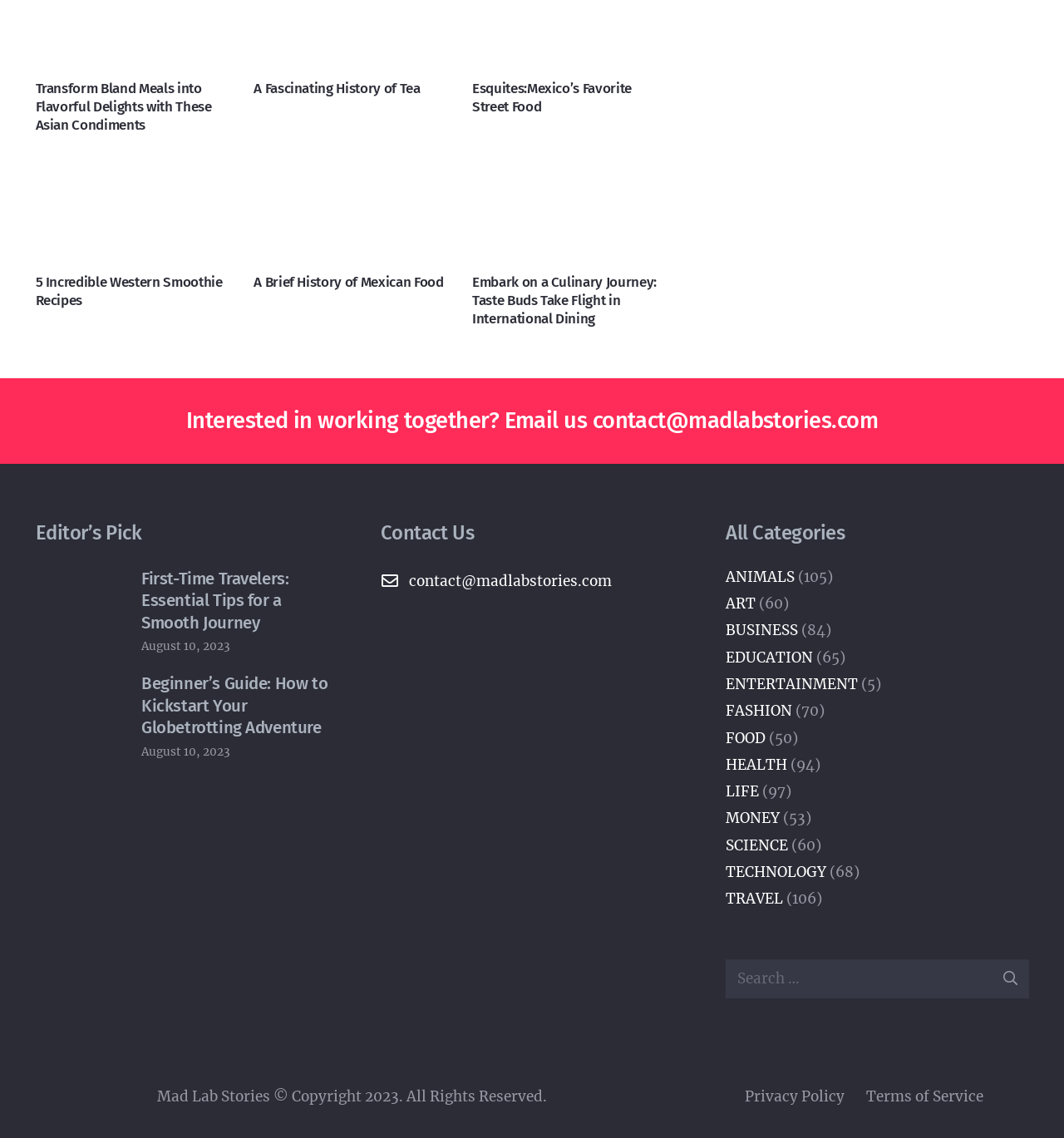Locate the UI element described as follows: "Esquites:Mexico’s Favorite Street Food". Return the bounding box coordinates as four float numbers between 0 and 1 in the order [left, top, right, bottom].

[0.444, 0.07, 0.594, 0.101]